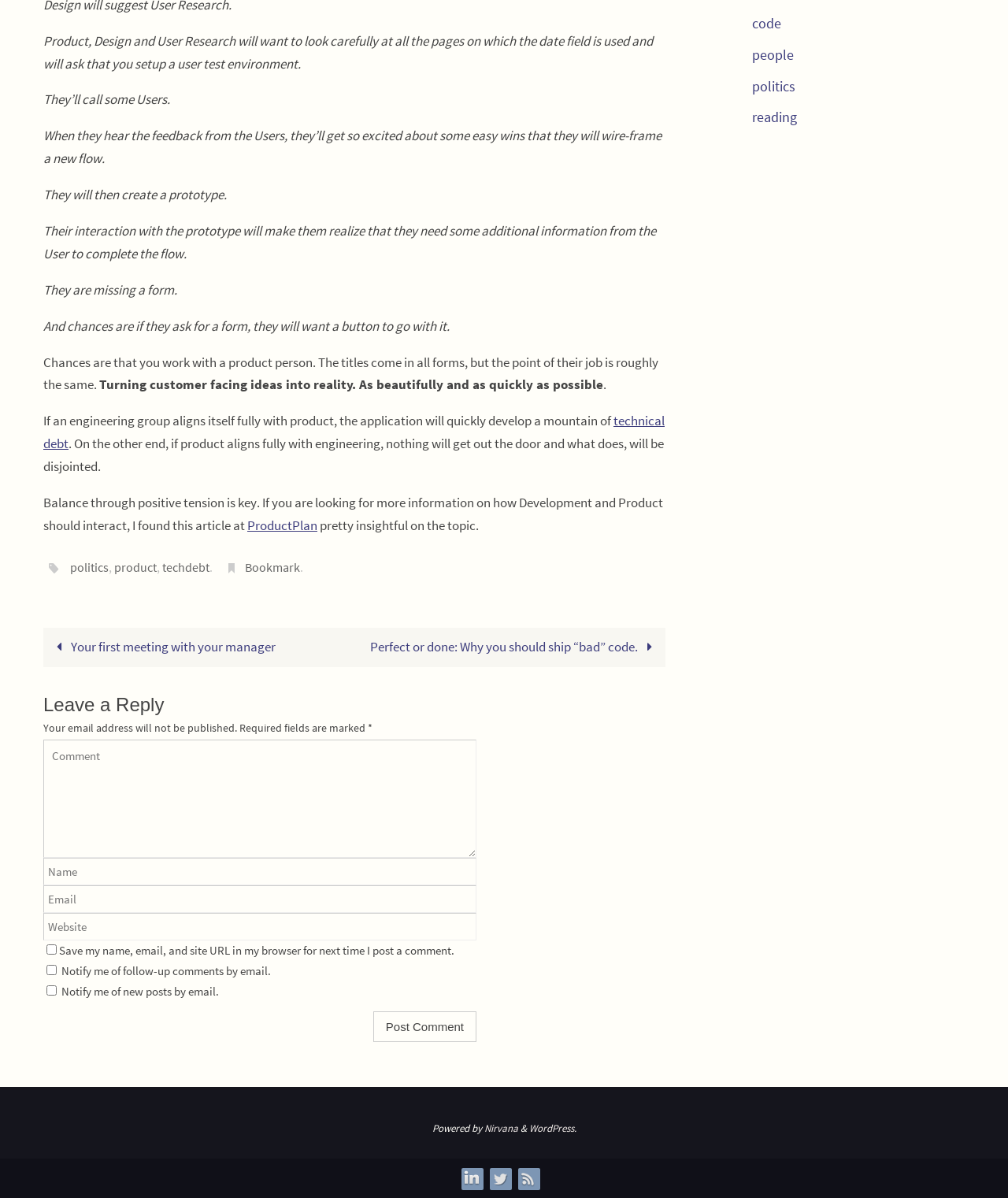Answer the question briefly using a single word or phrase: 
What is the purpose of the 'Save my name, email, and site URL in my browser' checkbox?

To save user information for next time